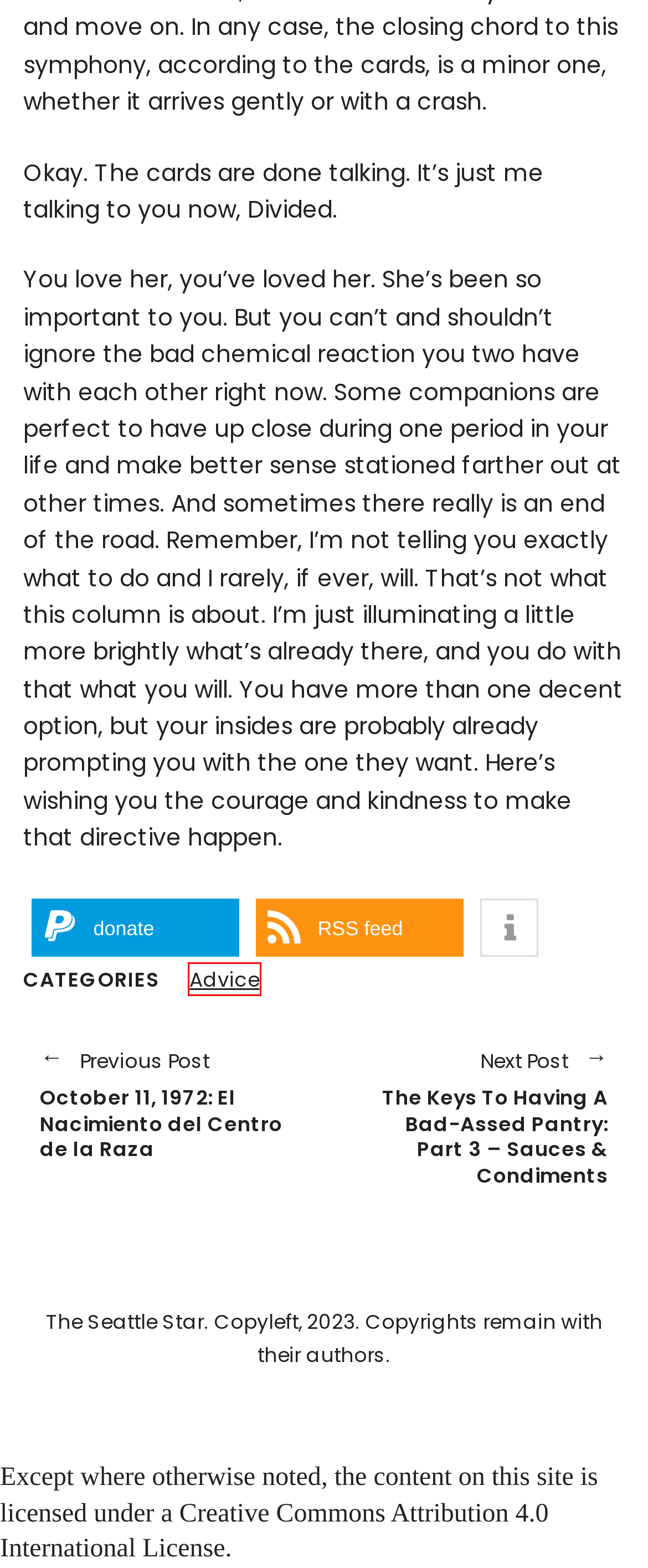A screenshot of a webpage is provided, featuring a red bounding box around a specific UI element. Identify the webpage description that most accurately reflects the new webpage after interacting with the selected element. Here are the candidates:
A. October 11, 1972: El Nacimiento del Centro de la Raza – The Seattle Star
B. Poetry – The Seattle Star
C. Tina Rowley – The Seattle Star
D. Technology & Science – The Seattle Star
E. “Hanged Man”, by Paola Angelotti – The Seattle Star
F. Advice – The Seattle Star
G. The Seattle Star
H. Emperor – The Seattle Star

F